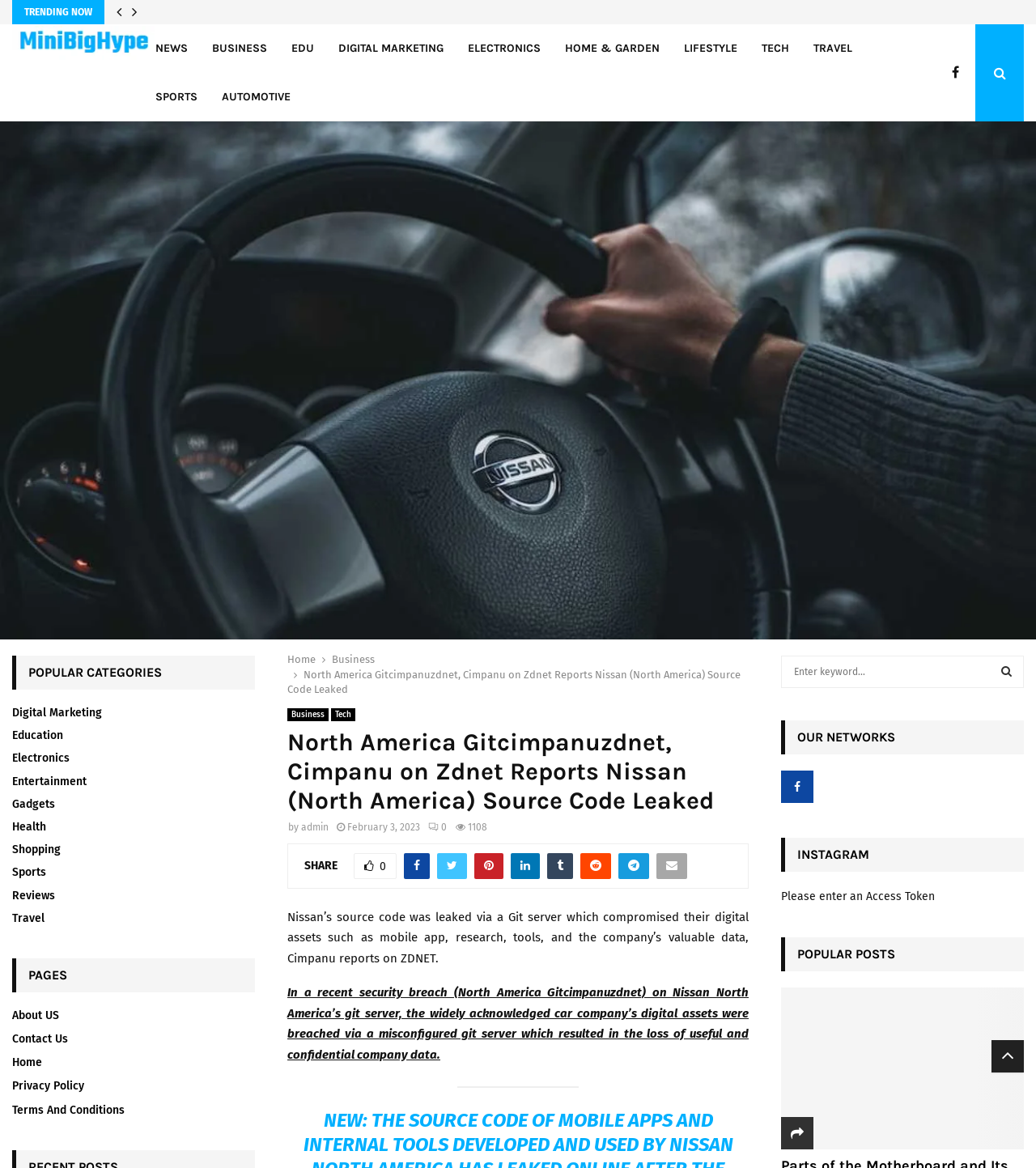Analyze the image and give a detailed response to the question:
What is the popular category listed below 'POPULAR CATEGORIES'?

I looked at the section below 'POPULAR CATEGORIES' and found that the first popular category listed is 'Digital Marketing'.